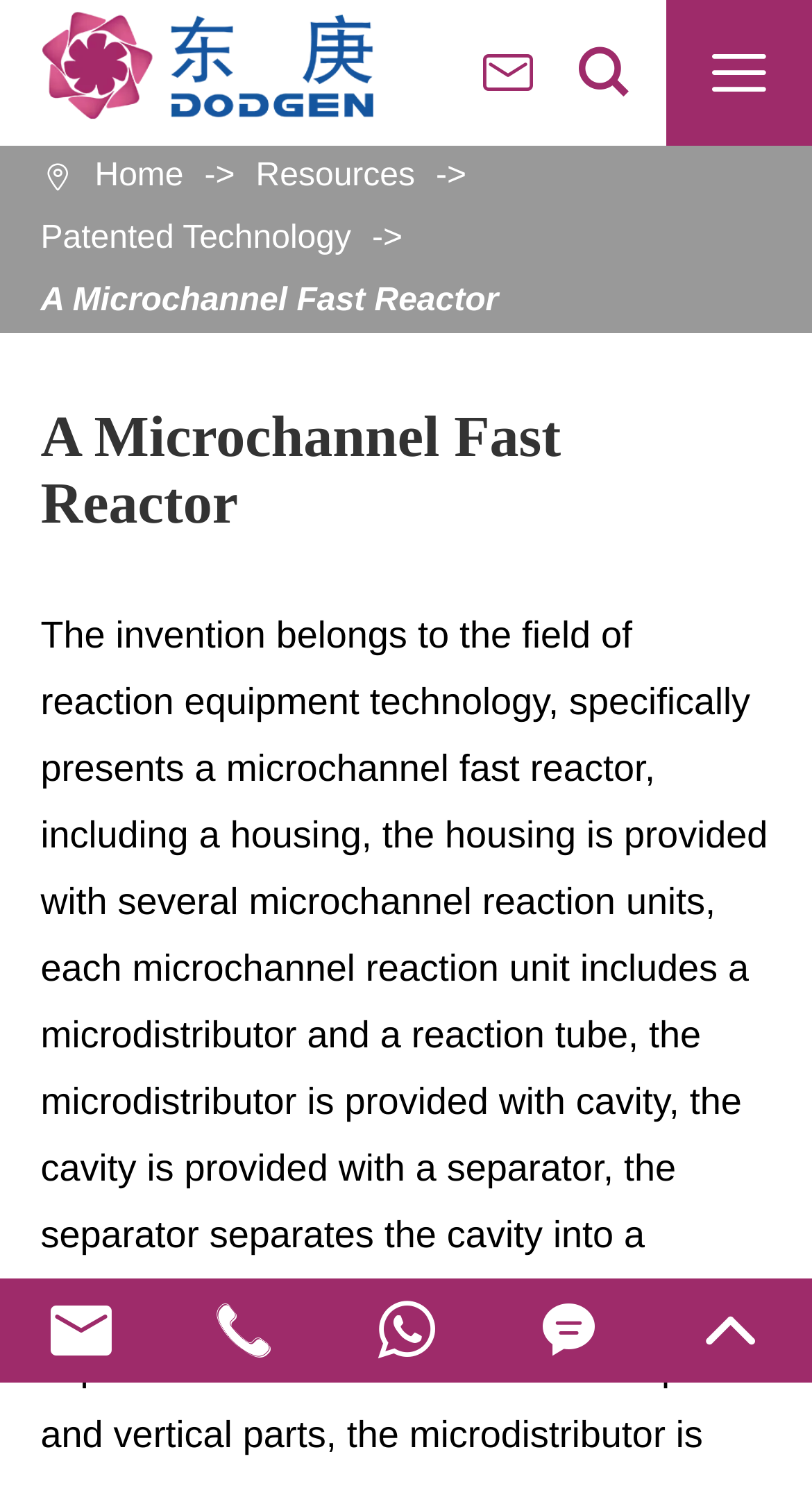How many navigation links are there?
Respond to the question with a single word or phrase according to the image.

4